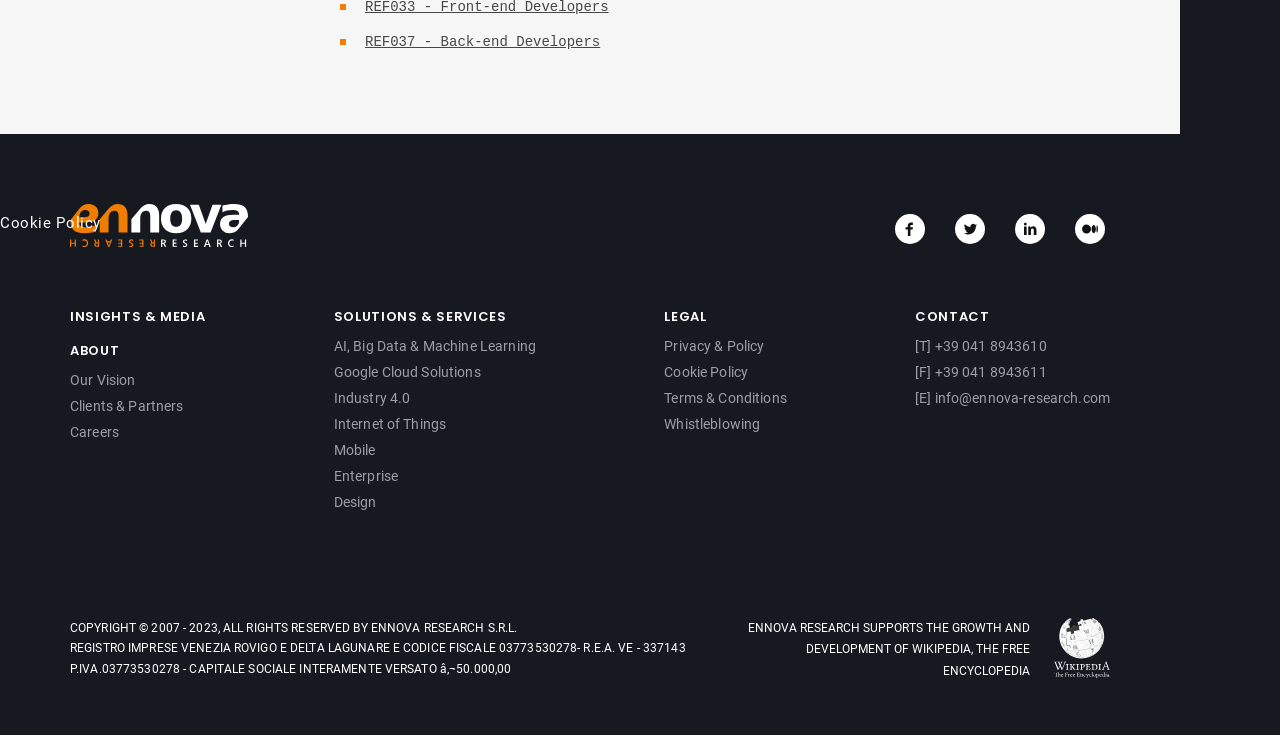Locate the bounding box coordinates of the area you need to click to fulfill this instruction: 'Click on the 'REF037 - Back-end Developers' link'. The coordinates must be in the form of four float numbers ranging from 0 to 1: [left, top, right, bottom].

[0.285, 0.046, 0.469, 0.067]